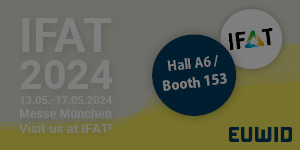Is the background of the design a single color?
Provide a detailed and extensive answer to the question.

The caption describes the design as having a gradient background that transitions from light gray to yellow, which implies that the background is not a single color, but rather a gradual transition between two colors.